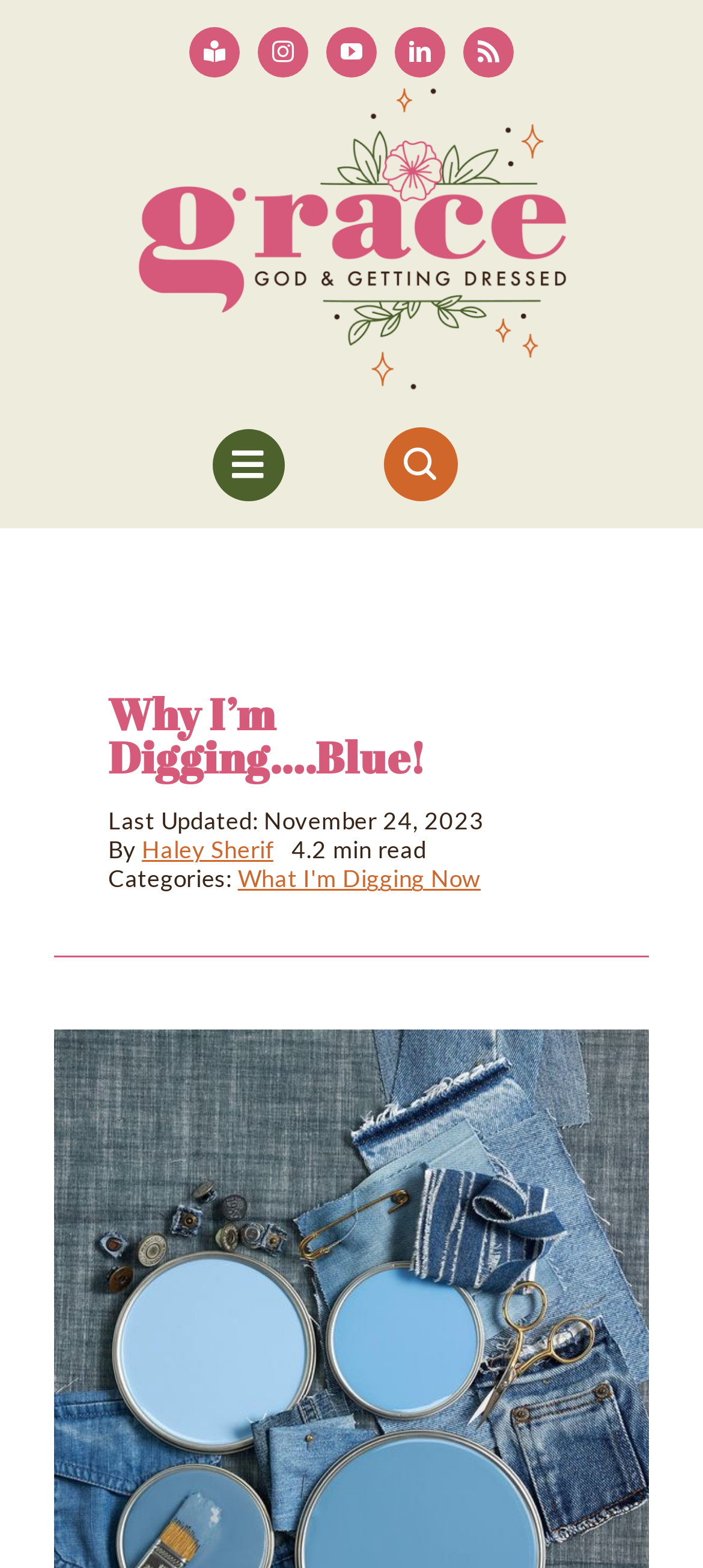Please indicate the bounding box coordinates of the element's region to be clicked to achieve the instruction: "Read the blog". Provide the coordinates as four float numbers between 0 and 1, i.e., [left, top, right, bottom].

[0.302, 0.509, 0.635, 0.546]